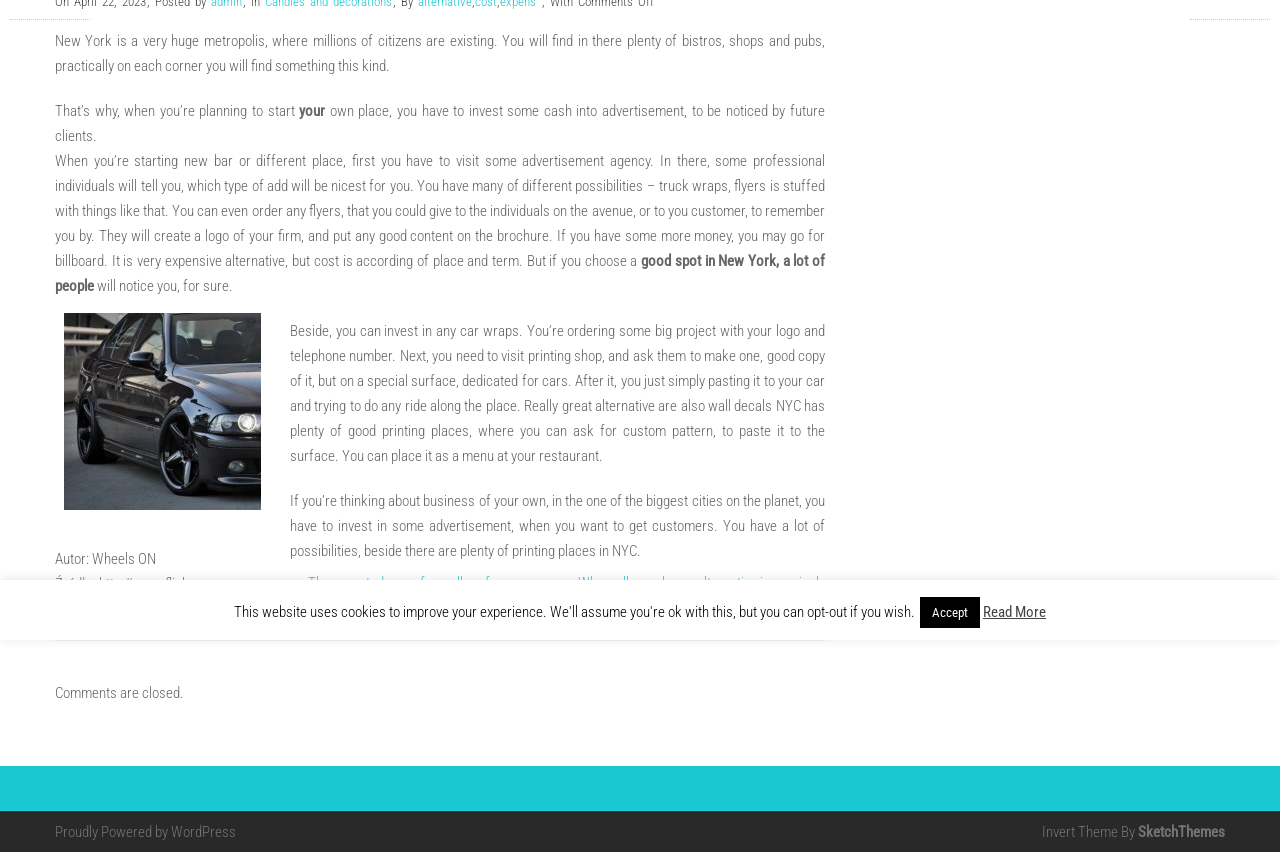Provide the bounding box coordinates for the UI element described in this sentence: "SketchThemes". The coordinates should be four float values between 0 and 1, i.e., [left, top, right, bottom].

[0.889, 0.966, 0.957, 0.987]